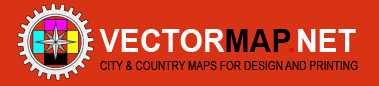Generate an elaborate caption that covers all aspects of the image.

The image depicts the logo of "VECTOR MAP.NET," which is associated with a service providing city and country maps designed for various purposes, including design and printing. The logo features a vibrant color palette, including rich purples, yellows, and blues, arranged within a gear-like emblem, symbolizing precision and craftsmanship in map design. The text prominently displays the name of the service, emphasizing its focus on city and country maps tailored for both design and commercial use. This logo represents a valuable resource for designers, cartographers, and enthusiasts looking for high-quality vector maps.